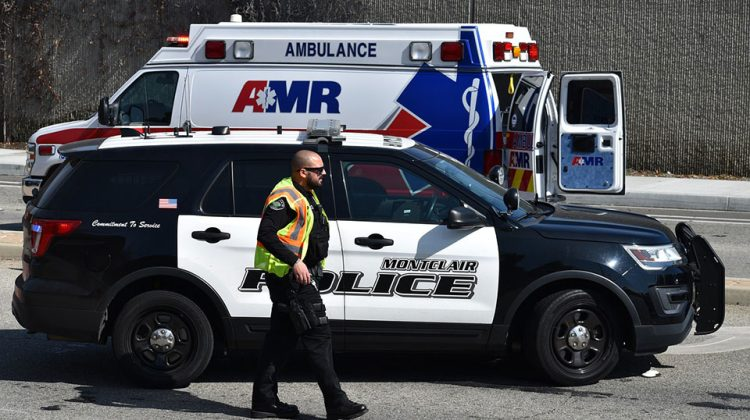What is parked in the background?
Please give a detailed and elaborate explanation in response to the question.

In the background of the image, an ambulance is parked, showcasing the bright red and blue markings typical of emergency medical services, with its rear doors open, suggesting readiness for immediate medical assistance.